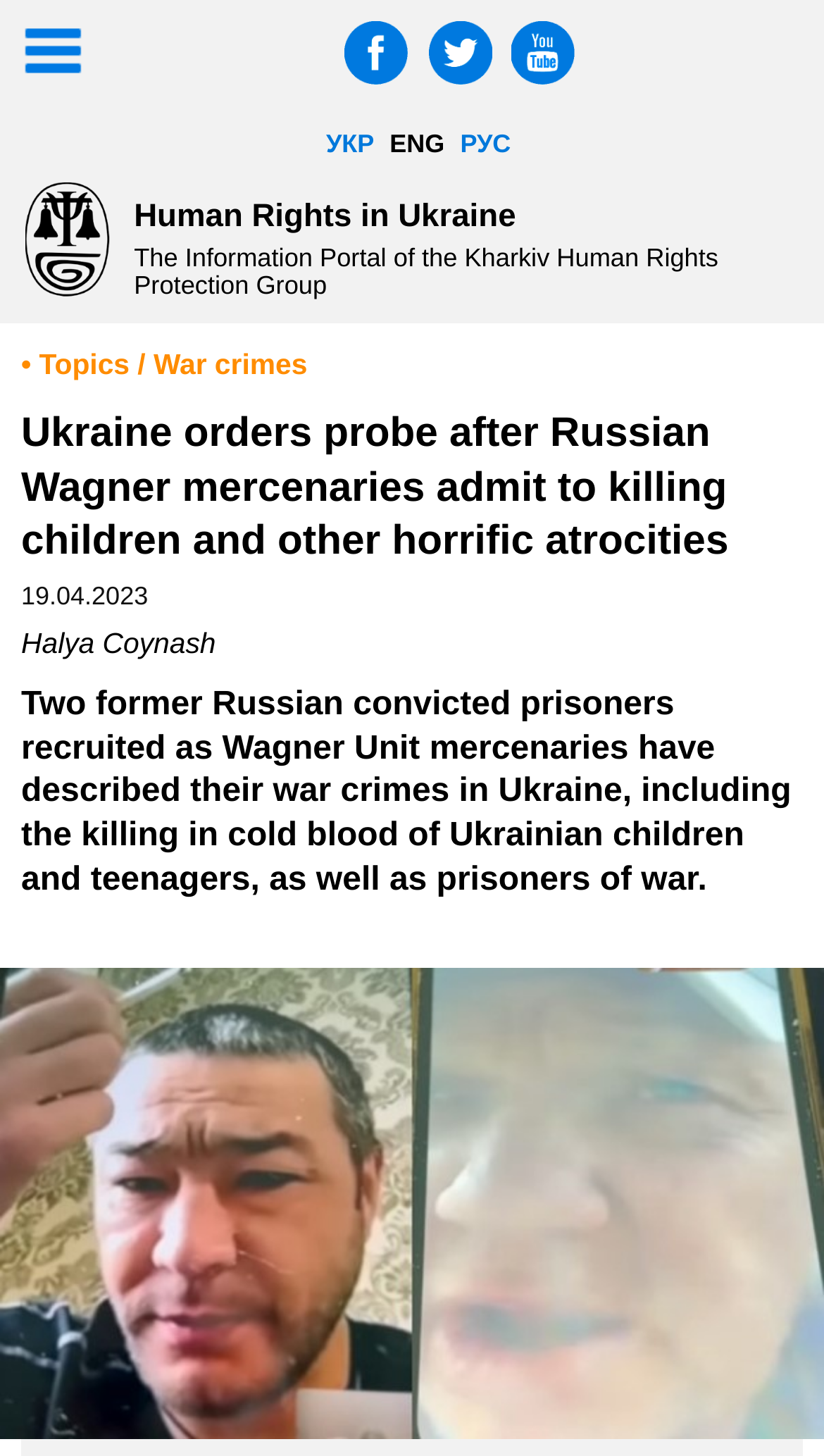Identify the bounding box of the HTML element described here: "• Topics / War crimes". Provide the coordinates as four float numbers between 0 and 1: [left, top, right, bottom].

[0.026, 0.239, 0.373, 0.261]